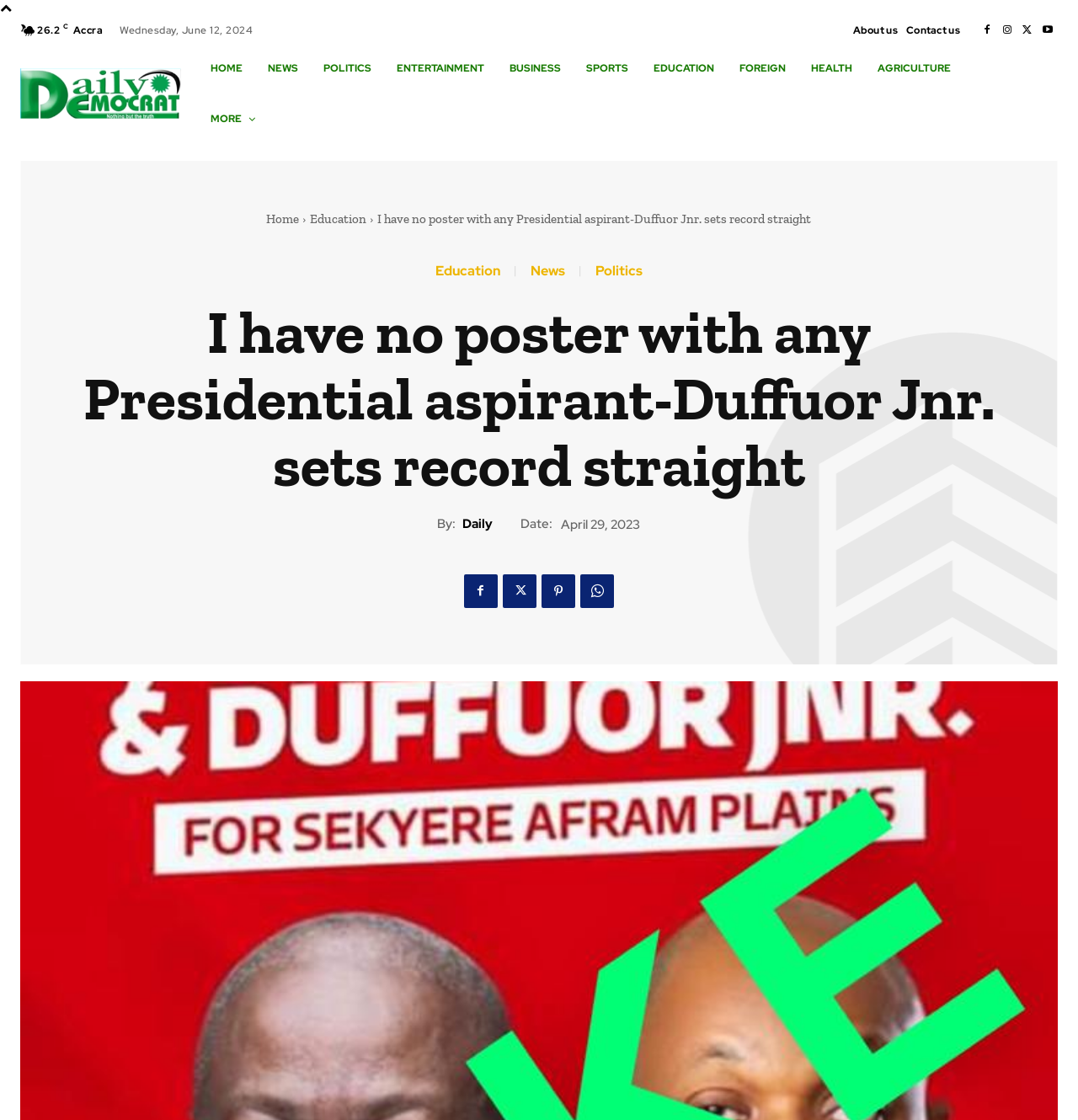How many social media links are there at the bottom of the article? Observe the screenshot and provide a one-word or short phrase answer.

4